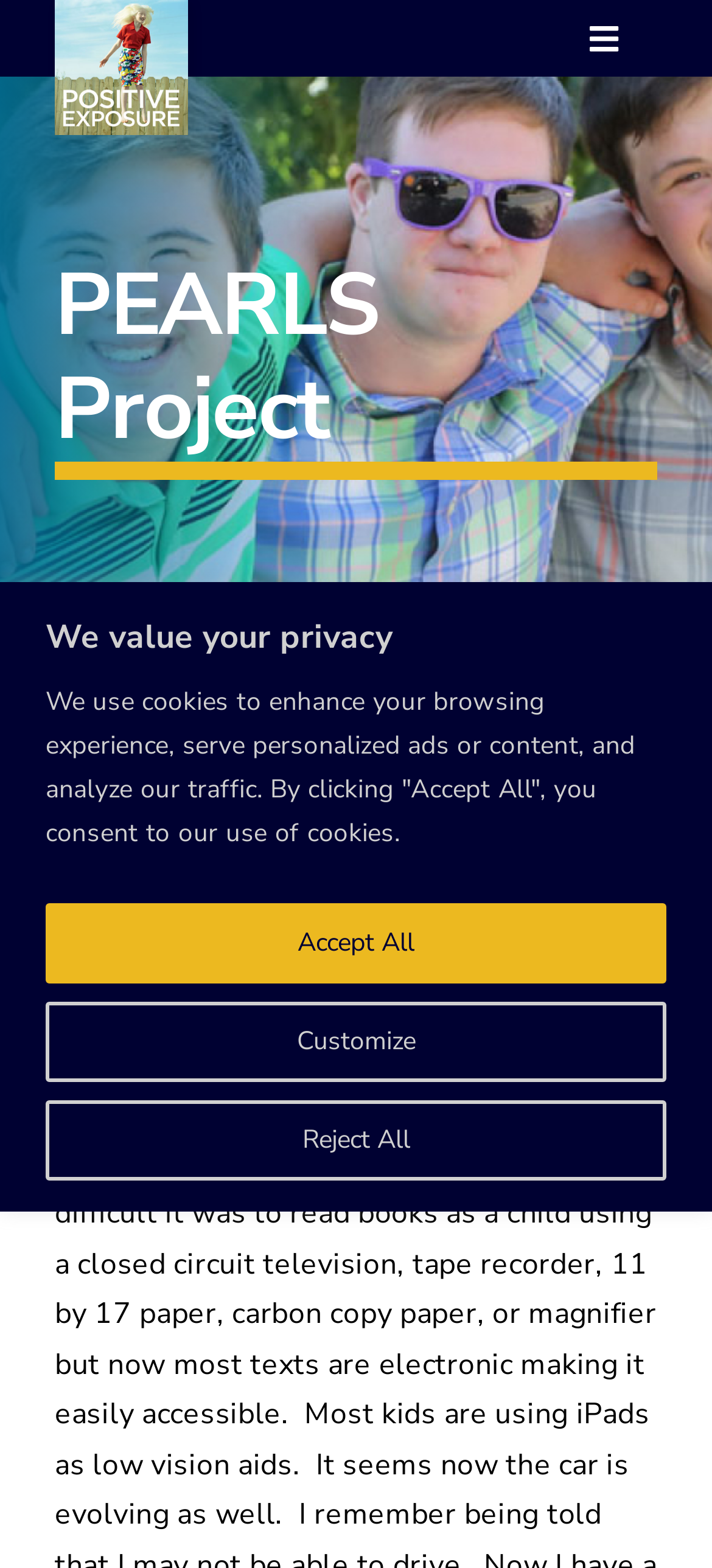Based on the element description, predict the bounding box coordinates (top-left x, top-left y, bottom-right x, bottom-right y) for the UI element in the screenshot: Donate

[0.0, 0.499, 1.0, 0.557]